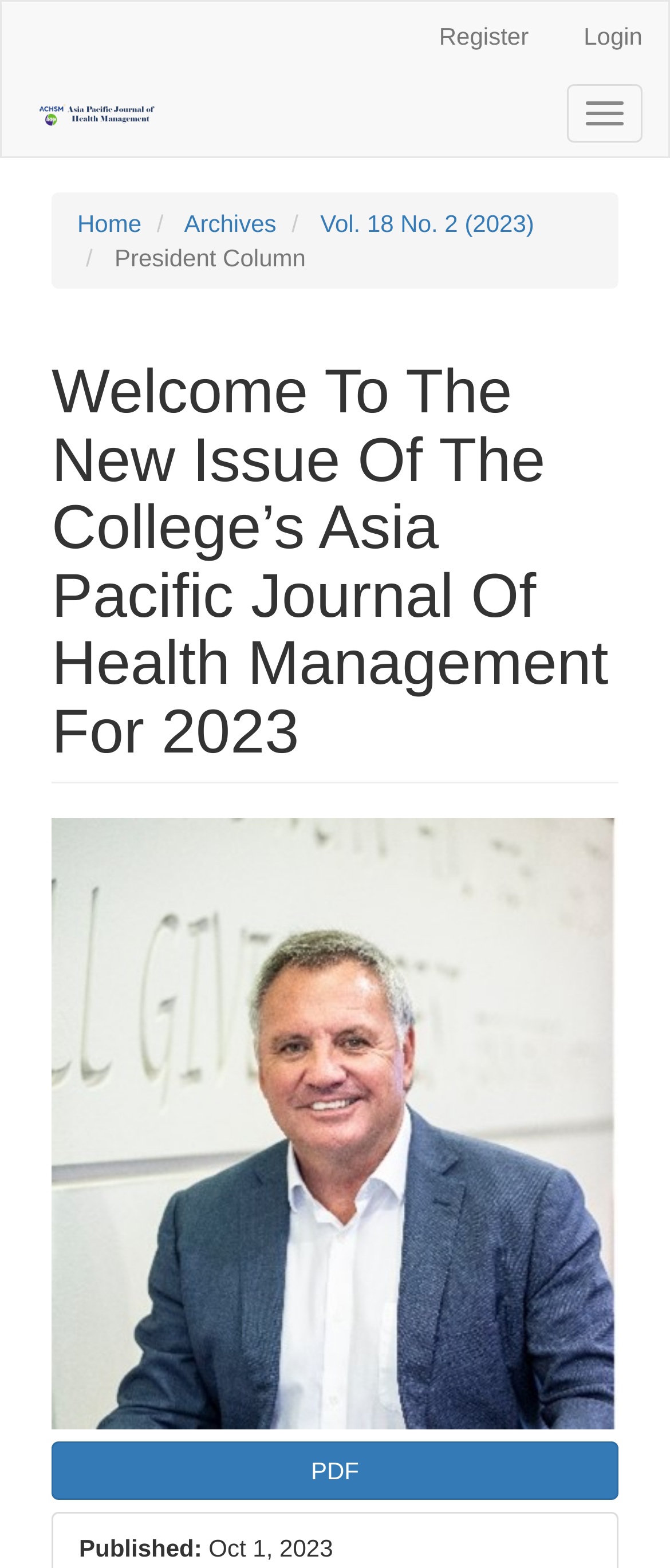Can you show the bounding box coordinates of the region to click on to complete the task described in the instruction: "Go to the Archives page"?

[0.275, 0.134, 0.412, 0.151]